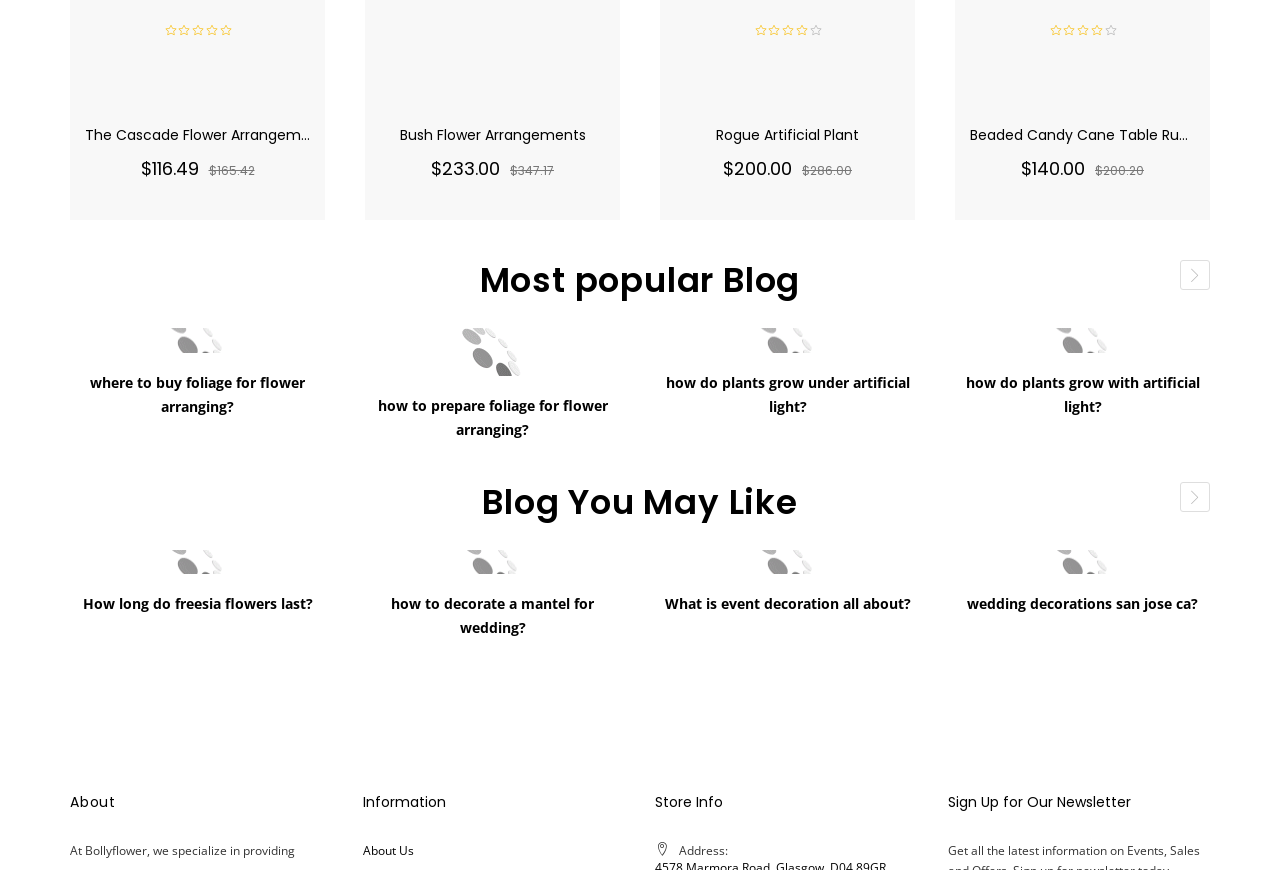What is the section 'Blog You May Like' about?
Please answer the question with as much detail as possible using the screenshot.

I inferred the purpose of the 'Blog You May Like' section by looking at the links and images in that section. The links have text like 'How long do freesia flowers last?' and 'how to decorate a mantel for wedding?', which suggests that the section is about related blog posts.